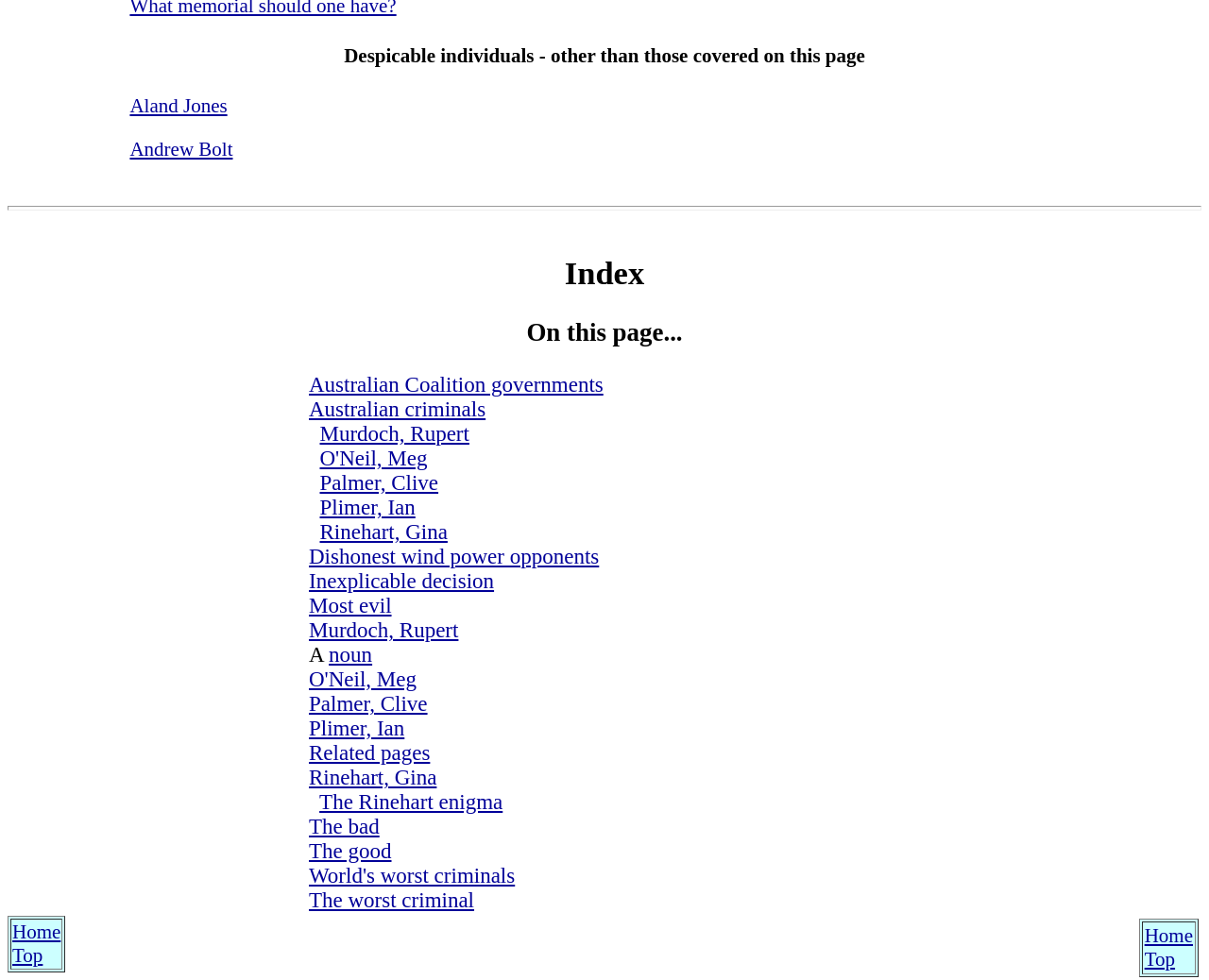Please identify the bounding box coordinates of the element I need to click to follow this instruction: "Click on 'Aland Jones'".

[0.107, 0.096, 0.188, 0.119]